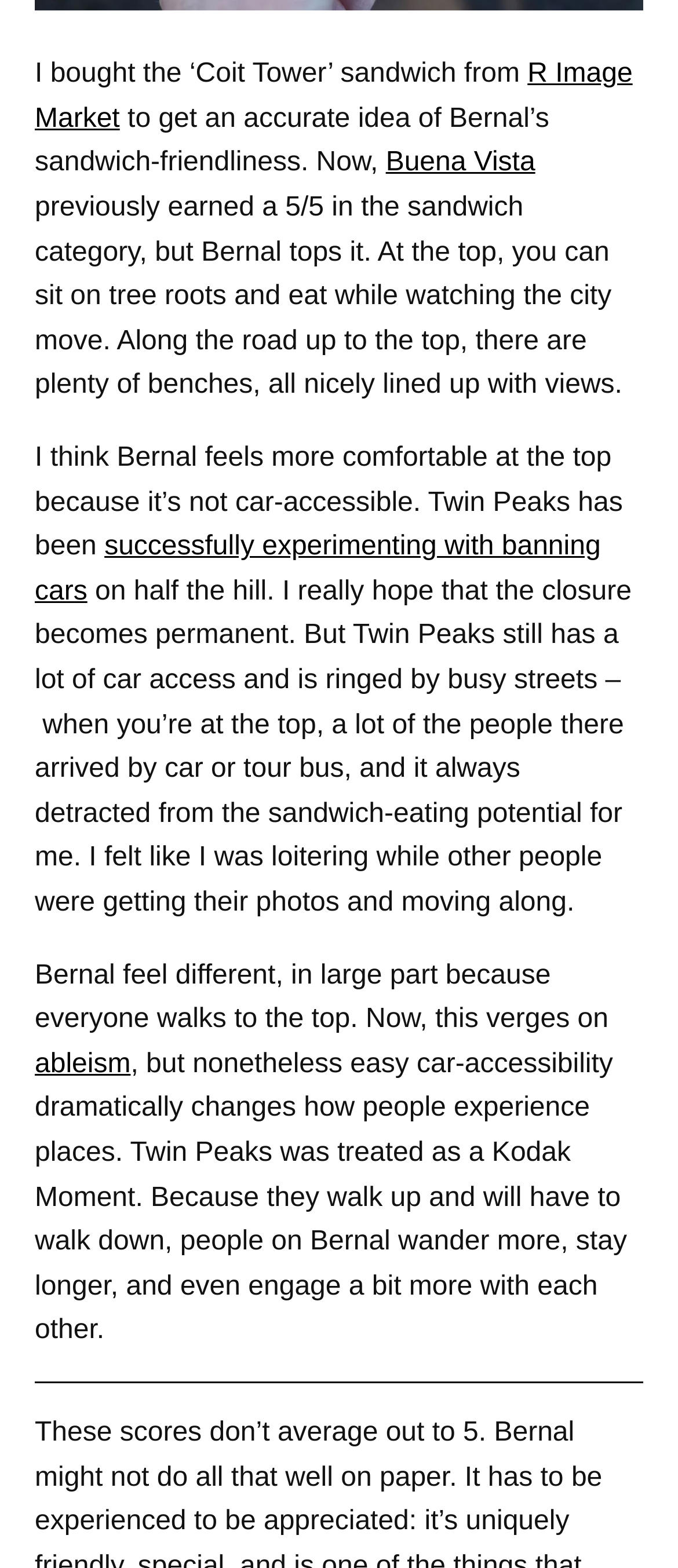Using the description "ableism", locate and provide the bounding box of the UI element.

[0.051, 0.669, 0.193, 0.688]